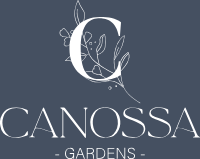Offer an in-depth caption that covers the entire scene depicted in the image.

The image showcases the logo of Canossa Gardens, featuring an elegant design that incorporates the letter "C" intertwined with floral elements, symbolizing beauty and nature. The text "CANOSSA" is prominently displayed in a stylish, uppercase font, followed by "GARDENS" in a smaller size. The color scheme consists of a rich, dark background that enhances the sophistication of the logo, reflecting the serene and nurturing essence of Canossa Gardens. This logo encapsulates the organization's commitment to providing a tranquil and supportive environment for its community.